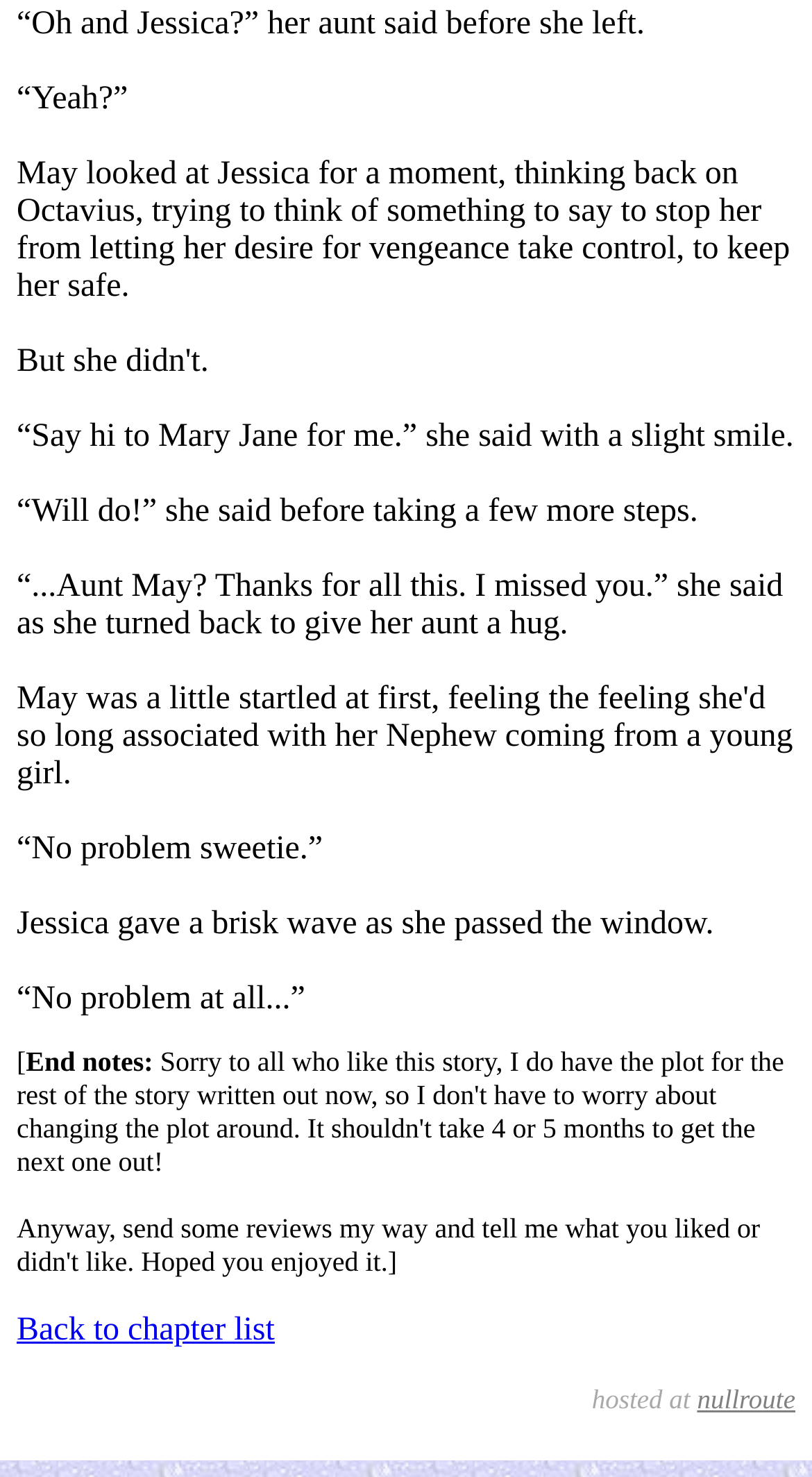Please answer the following question using a single word or phrase: 
Who is Mary Jane?

A person